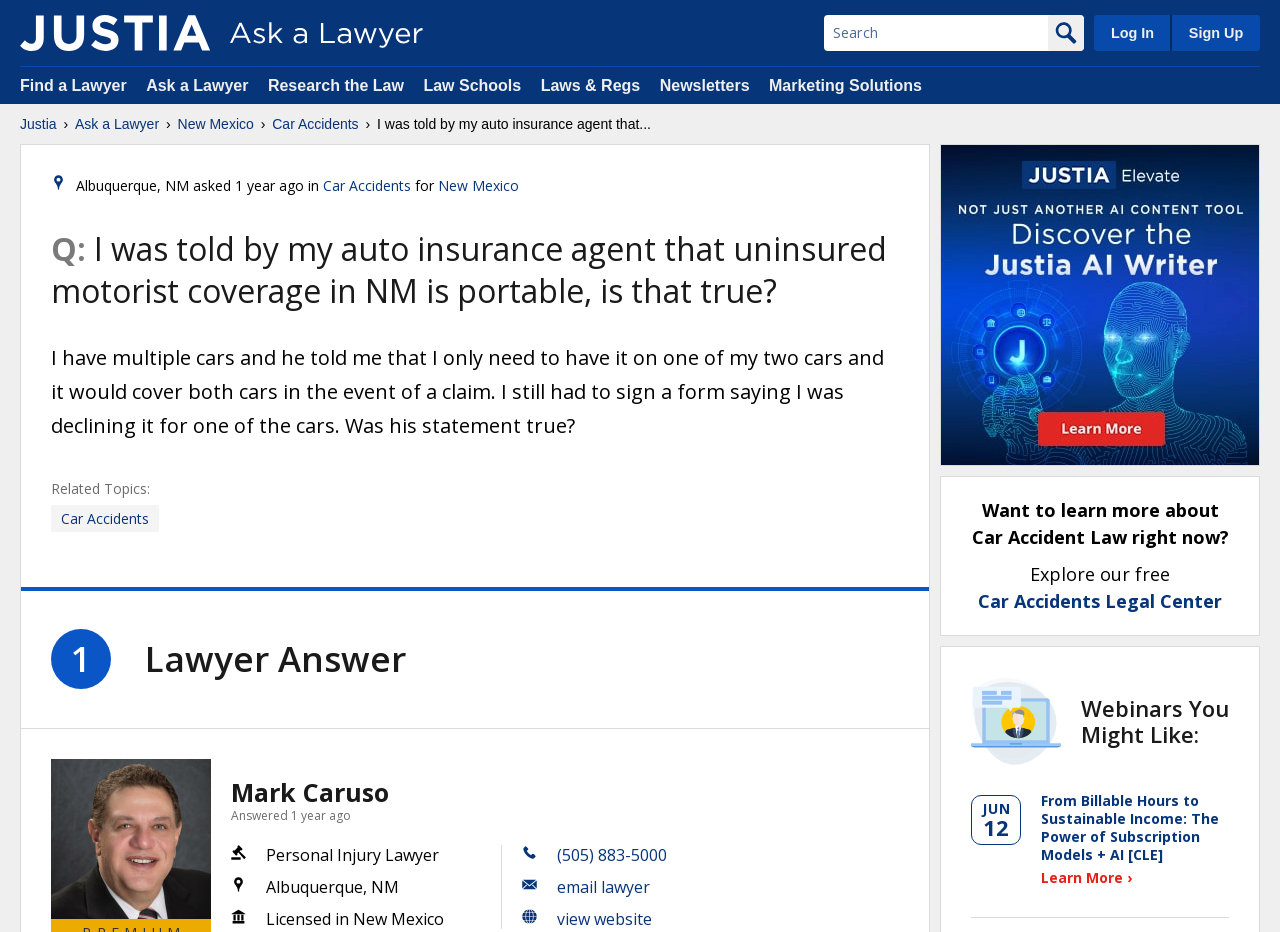Based on the visual content of the image, answer the question thoroughly: What is the topic of the question asked?

The topic of the question asked is uninsured motorist coverage, which is related to car accidents in New Mexico, as indicated by the text 'I was told by my auto insurance agent that uninsured motorist coverage in NM is portable, is that true?'.